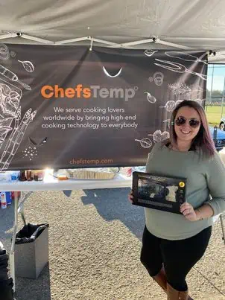What is the mission of ChefsTemp?
Answer the question with a detailed explanation, including all necessary information.

The banner behind the woman in the image highlights ChefsTemp's mission, which is to serve cooking enthusiasts globally by bringing high-end cooking technology to everybody, as stated in the slogan.